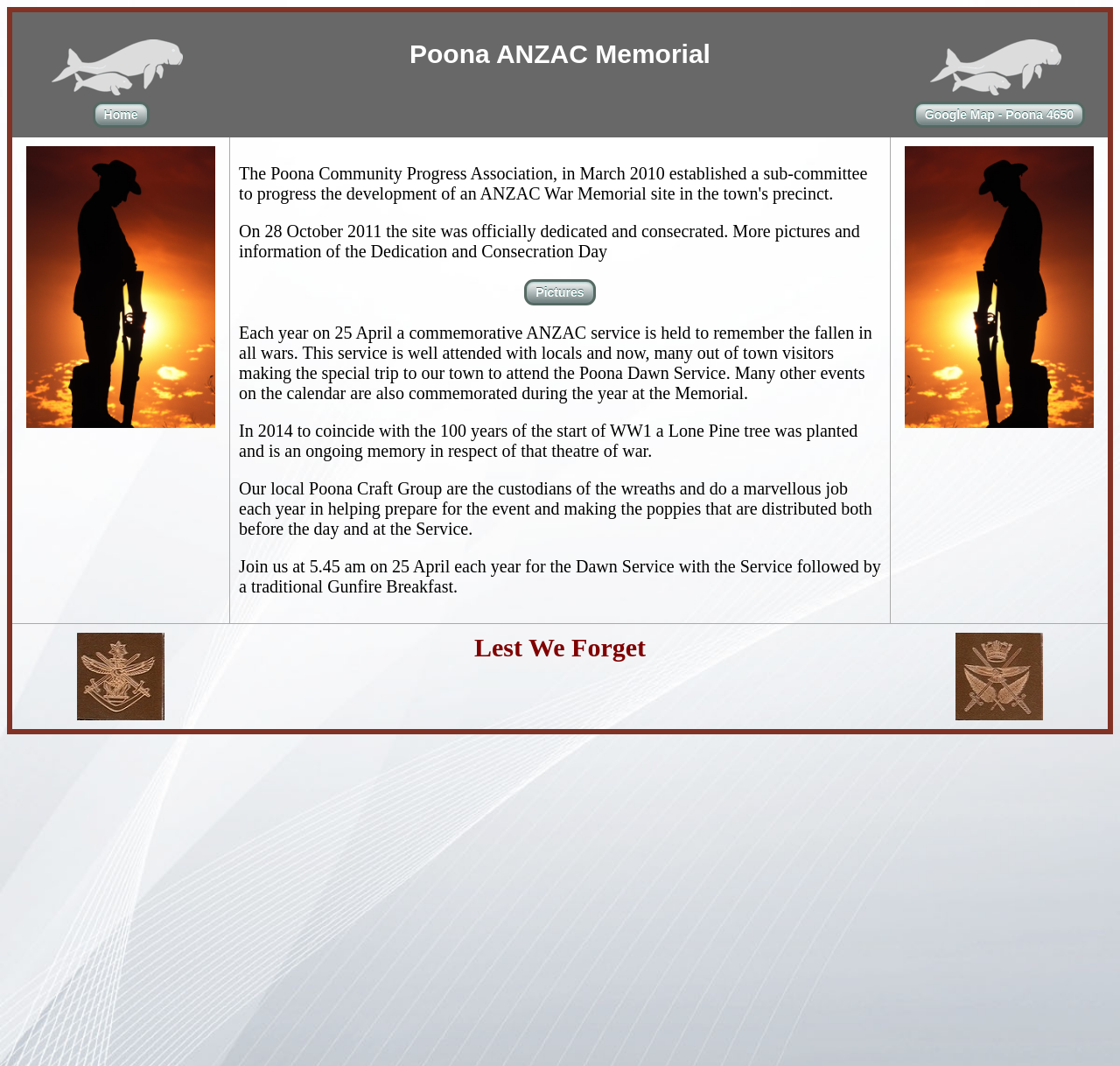What are the two insignia displayed on the webpage?
Use the screenshot to answer the question with a single word or phrase.

Australian and NZ